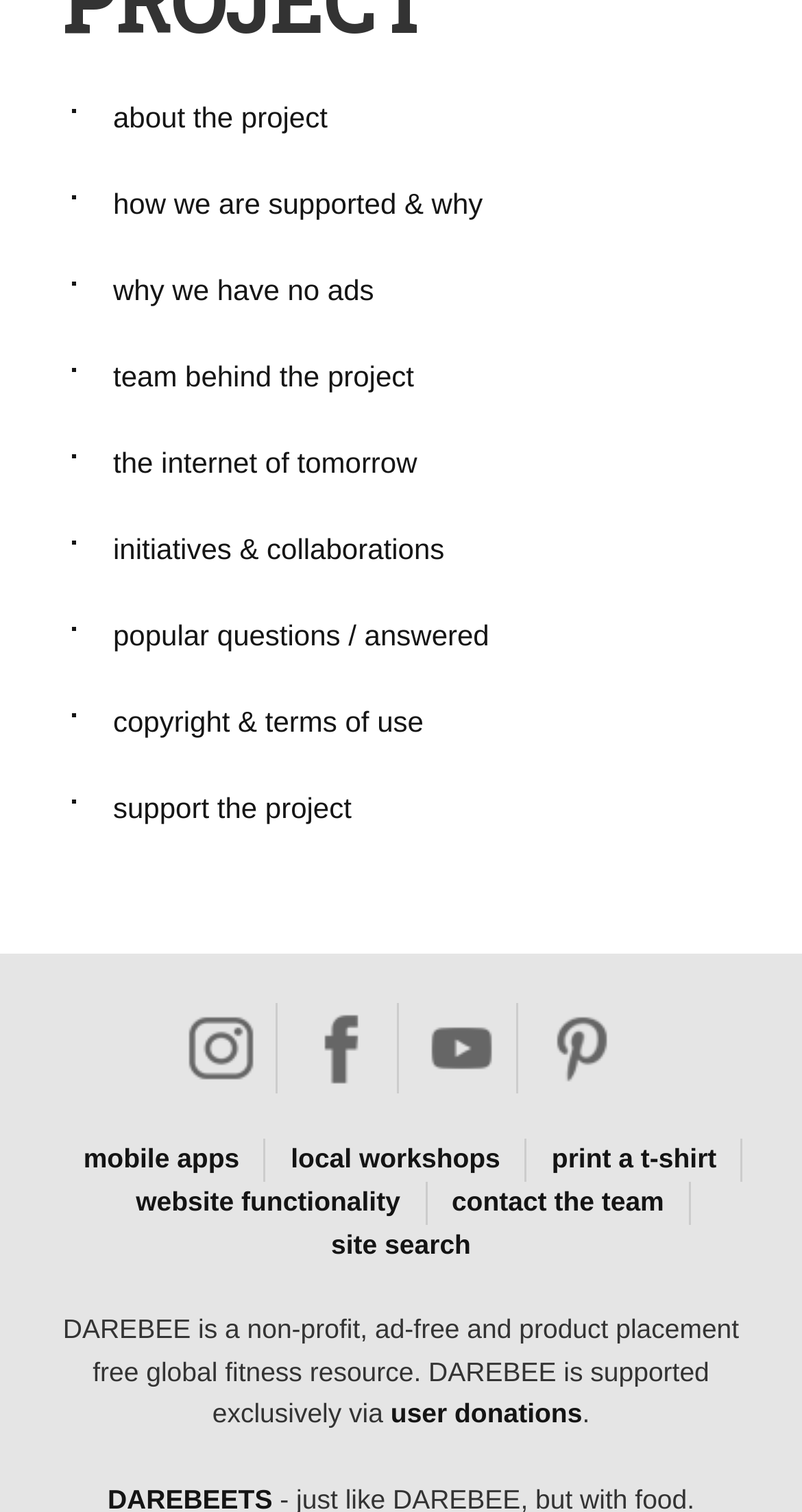What type of resource is DAREBEE?
Deliver a detailed and extensive answer to the question.

Based on the StaticText element, it is mentioned that 'DAREBEE is a non-profit, ad-free and product placement free global fitness resource.' This indicates that DAREBEE is a non-profit fitness resource.